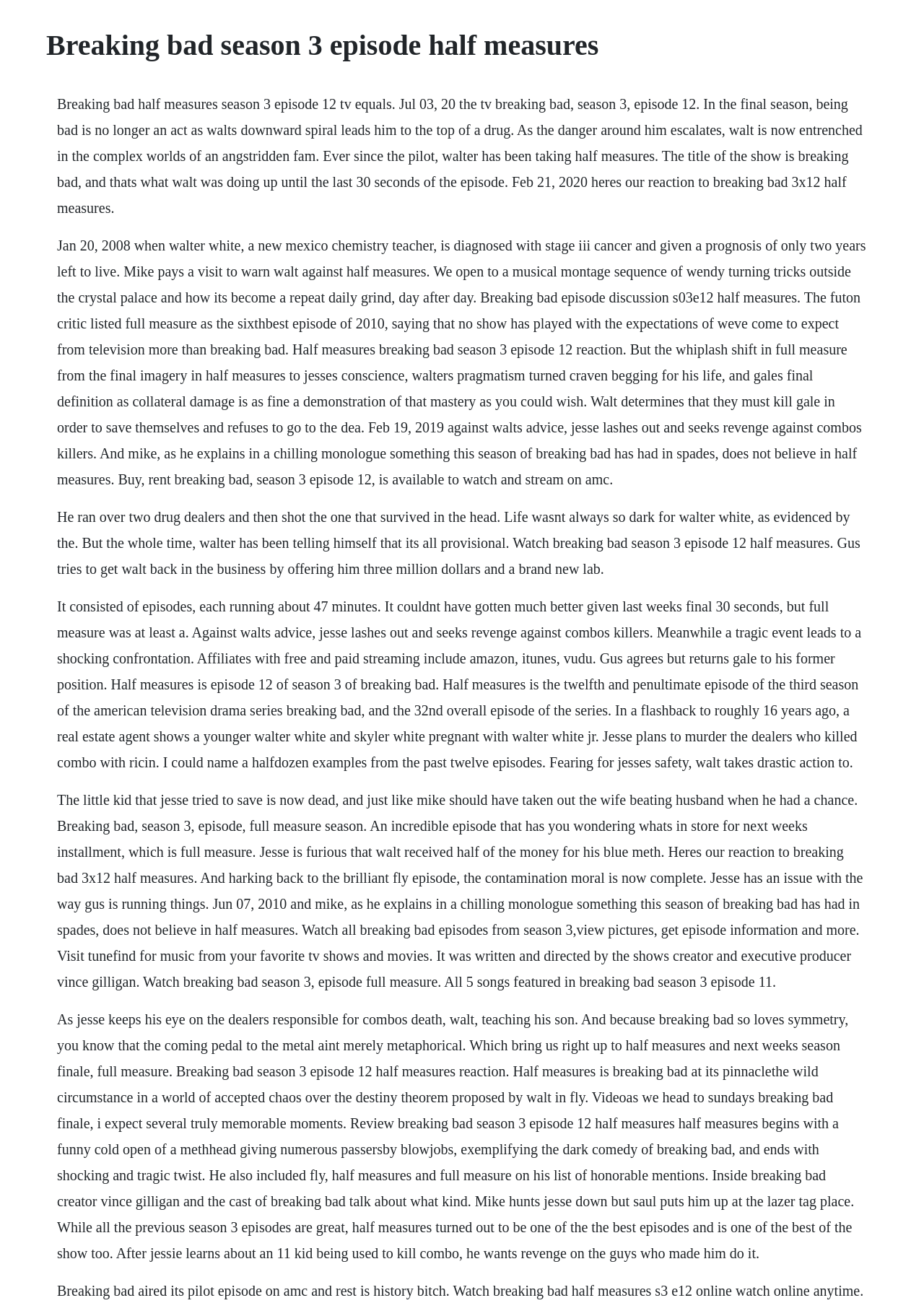What is the name of the character who is killed by the dealers?
Please provide a comprehensive answer to the question based on the webpage screenshot.

From the webpage content, I can see that Combo is a character who is killed by the dealers. This information is mentioned in the episode summary and is an important plot point in the episode 'Half Measures'.